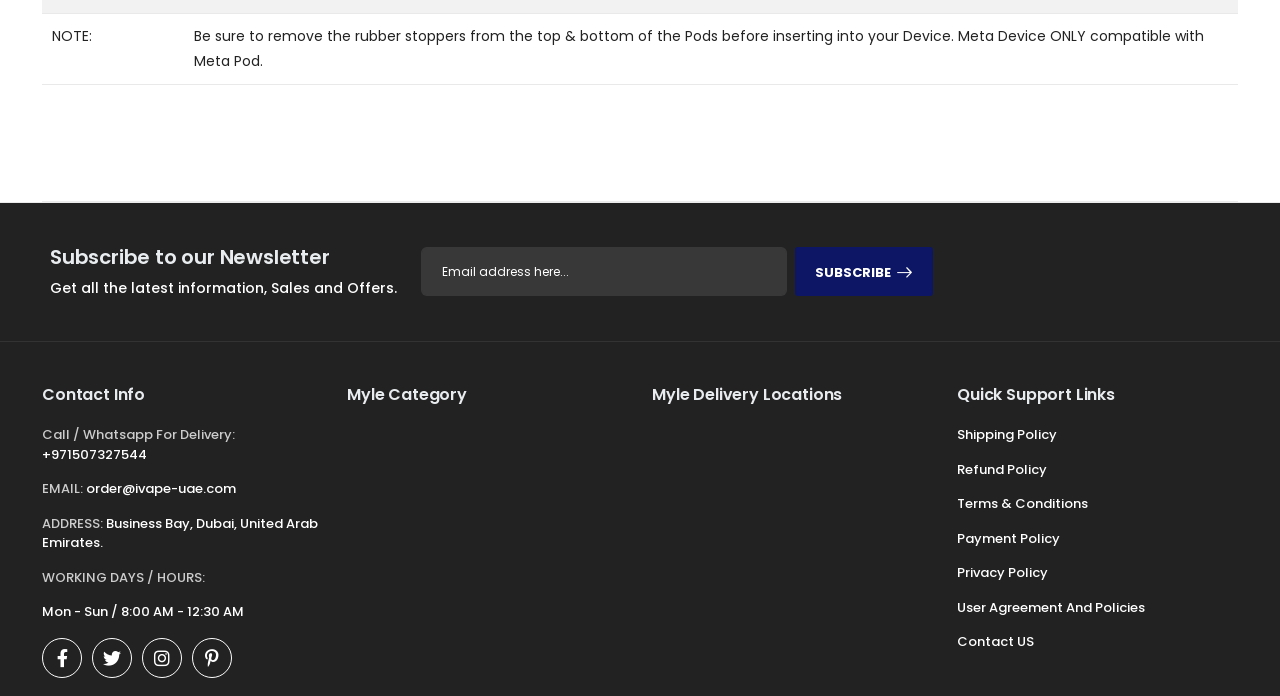Pinpoint the bounding box coordinates of the element you need to click to execute the following instruction: "Click the link to the University of Delaware home page". The bounding box should be represented by four float numbers between 0 and 1, in the format [left, top, right, bottom].

None